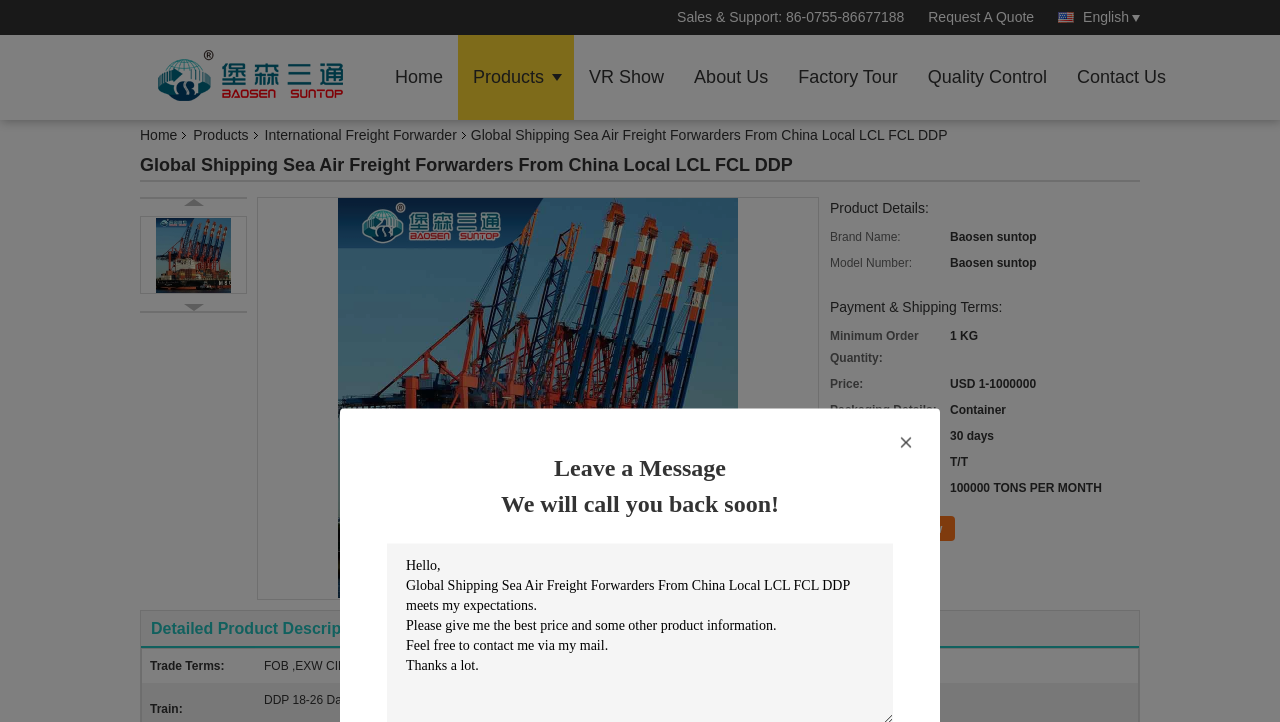What is the supply ability?
Answer with a single word or phrase, using the screenshot for reference.

100000 TONS PER MONTH